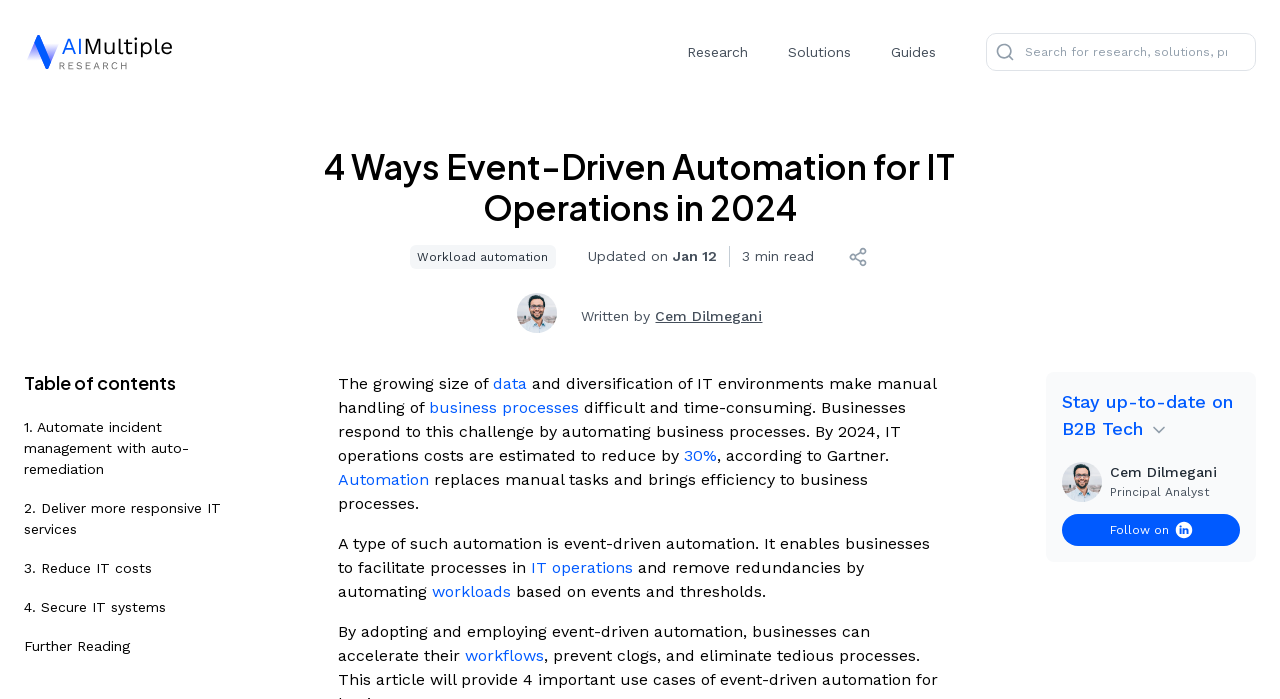Using the element description parent_node: Copy Link aria-label="share", predict the bounding box coordinates for the UI element. Provide the coordinates in (top-left x, top-left y, bottom-right x, bottom-right y) format with values ranging from 0 to 1.

[0.661, 0.35, 0.679, 0.385]